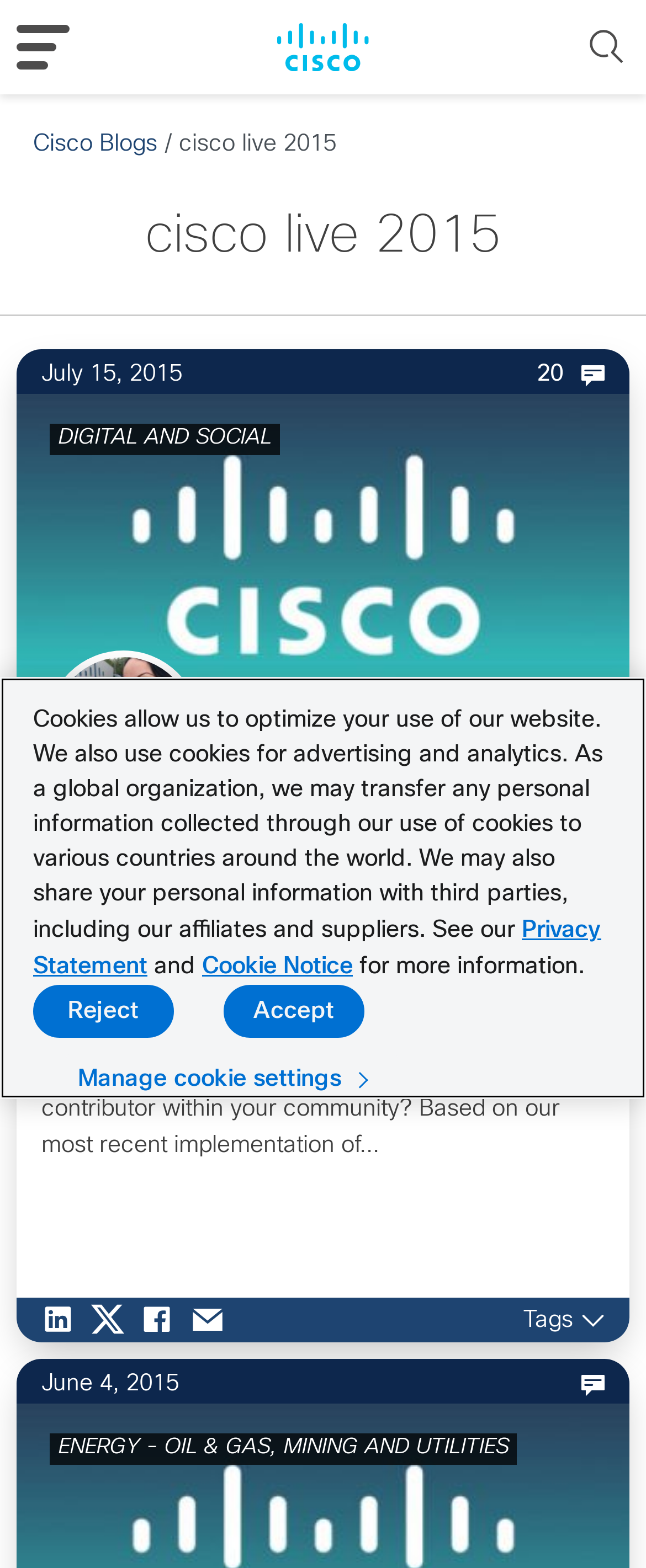Describe all the key features and sections of the webpage thoroughly.

The webpage is about Cisco Live 2015, a conference organized by Cisco. At the top, there is a navigation menu with a "MENU" button on the left and a "Search" button on the right. Below the navigation menu, there is a header section with a "Cisco Blogs" link and a separator line.

The main content area is divided into two sections. On the left, there is a sidebar with several links, including "DIGITAL AND SOCIAL", "ENERGY - OIL & GAS, MINING AND UTILITIES", and others. On the right, there is a blog post titled "Gamification: DevNet Zone at Cisco Live San Diego 2015 Review" with a heading, a brief summary, and a "4 min read" label. The post also has social media sharing links, including LinkedIn, Twitter, Facebook, and Email.

Below the blog post, there is a "Tags" section and a "June 4, 2015" label. Further down, there is another link "ENERGY - OIL & GAS, MINING AND UTILITIES". At the bottom of the page, there is a cookie banner with a "Privacy" alert dialog that provides information about cookies and privacy policies. The dialog has buttons to manage cookie settings, reject, or accept cookies.